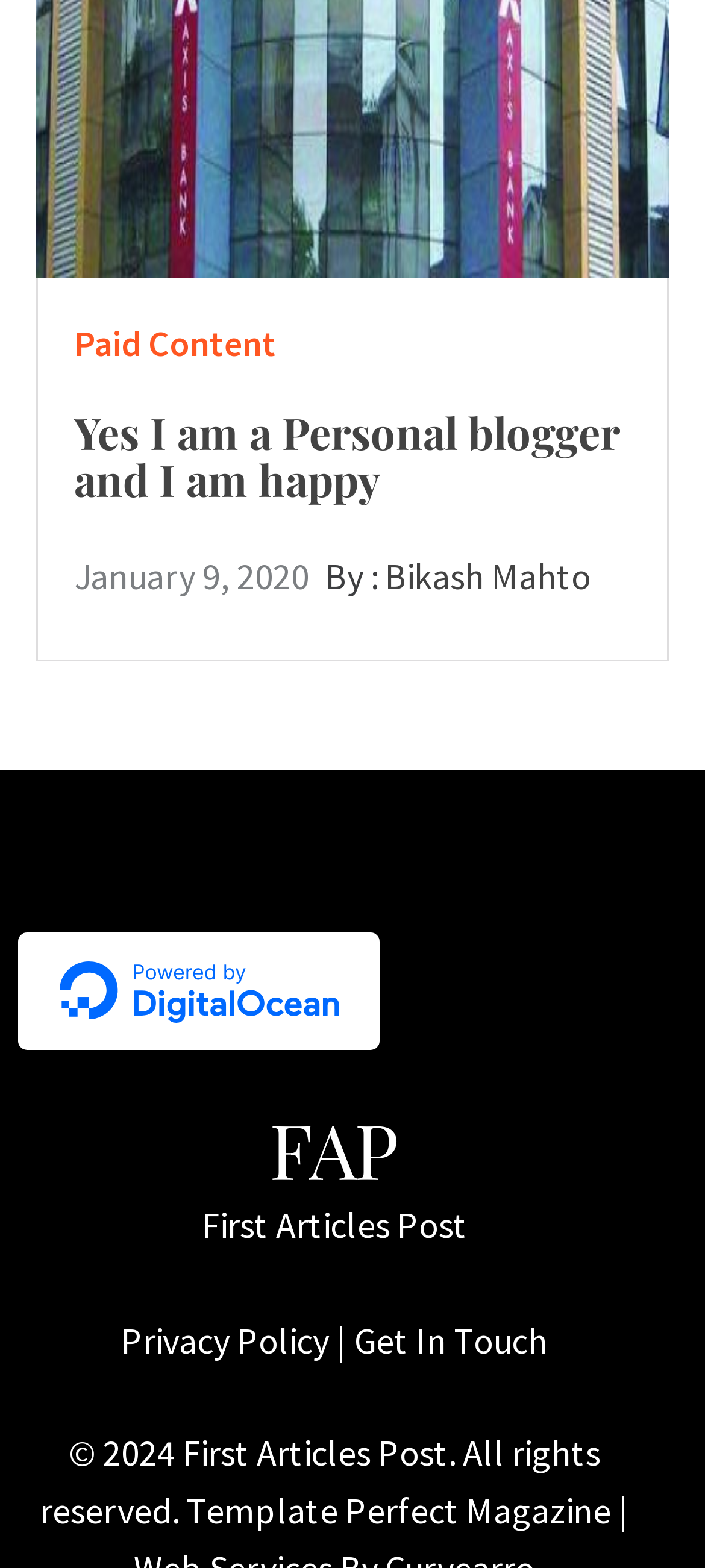What is the title of the article?
Offer a detailed and exhaustive answer to the question.

The title of the article can be found in the heading element, which is 'Yes I am a Personal blogger and I am happy'. This is the main heading of the article, and it is located at the top of the page.